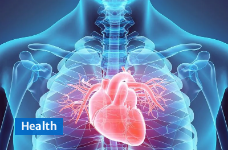What is the purpose of the illustration?
Please respond to the question with a detailed and well-explained answer.

The caption explains that the illustration serves as a 'compelling reminder of the interconnectedness of different organ systems in maintaining overall bodily health', implying that the purpose of the illustration is to visually represent the relationships between various bodily systems.